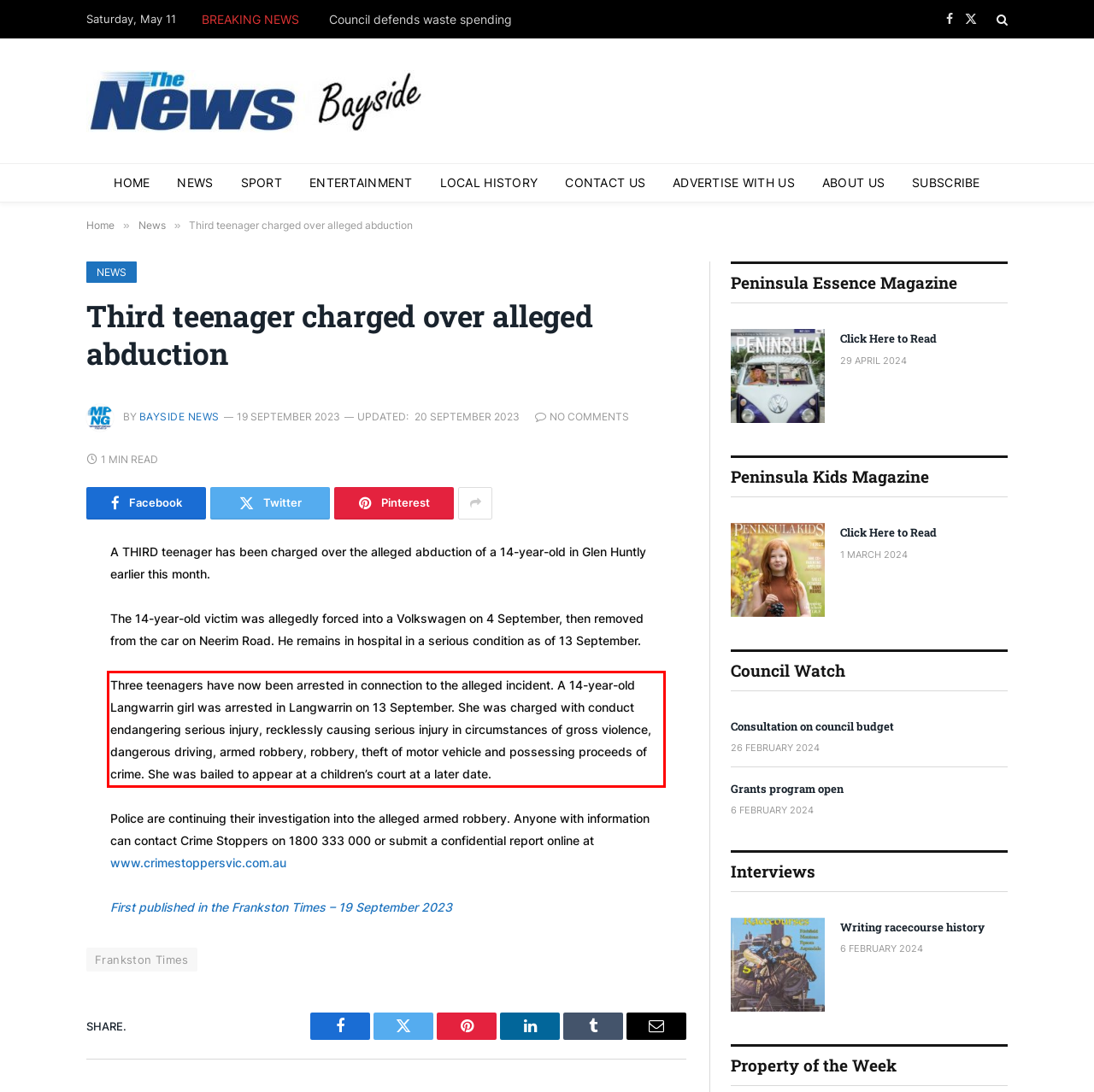You have a webpage screenshot with a red rectangle surrounding a UI element. Extract the text content from within this red bounding box.

Three teenagers have now been arrested in connection to the alleged incident. A 14-year-old Langwarrin girl was arrested in Langwarrin on 13 September. She was charged with conduct endangering serious injury, recklessly causing serious injury in circumstances of gross violence, dangerous driving, armed robbery, robbery, theft of motor vehicle and possessing proceeds of crime. She was bailed to appear at a children’s court at a later date.